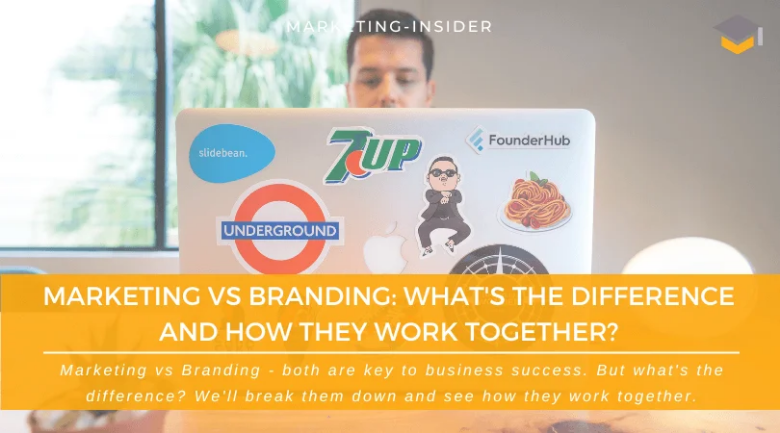Based on the image, please respond to the question with as much detail as possible:
What is written above the person's head?

Above the person's head, there is a caption that reads 'MARKETING VS BRANDING: WHAT'S THE DIFFERENCE AND HOW DO THEY WORK TOGETHER?' which is set against a vibrant orange banner, emphasizing the importance of understanding both concepts in achieving business success.